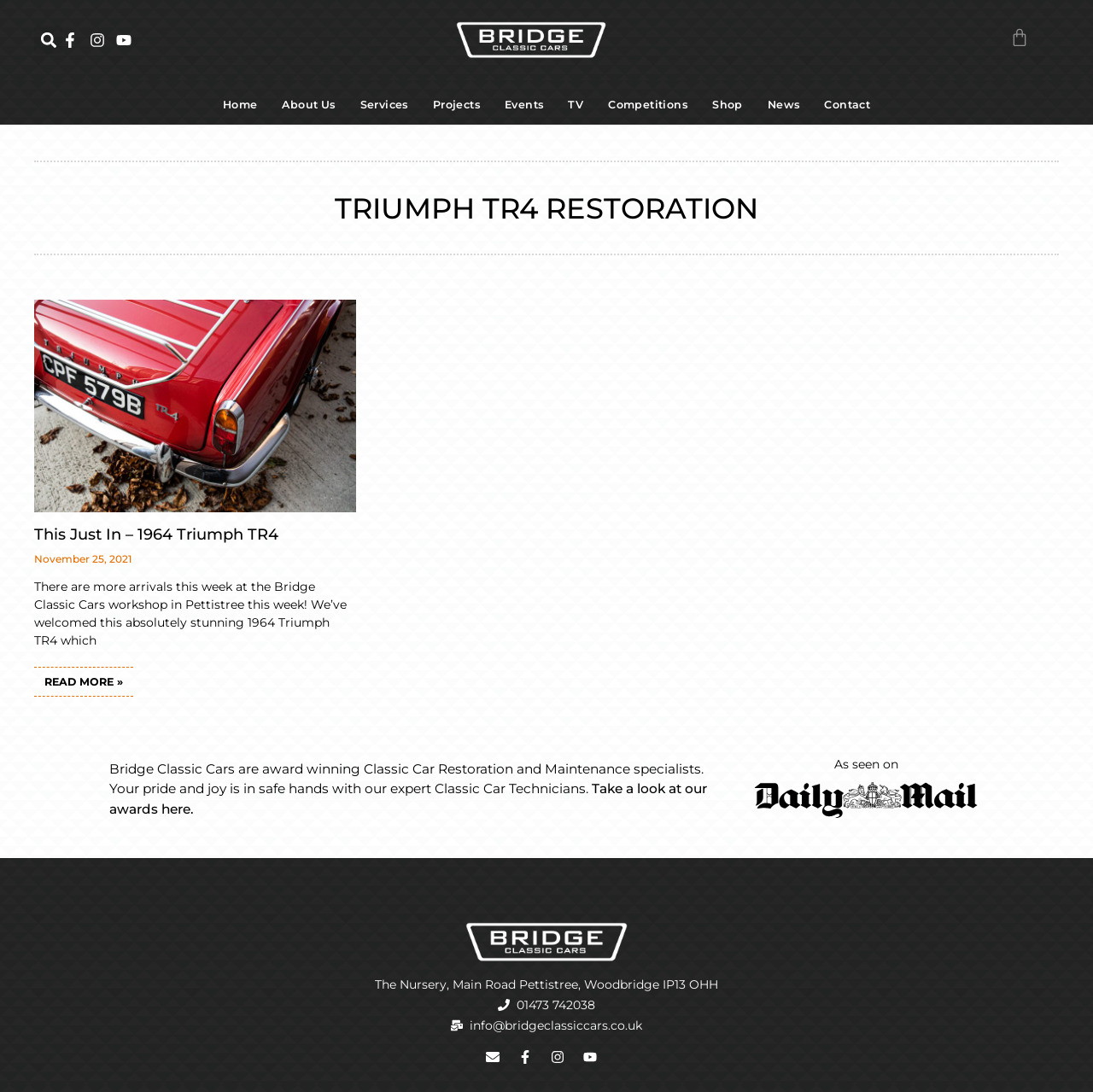Please determine the bounding box coordinates of the clickable area required to carry out the following instruction: "Visit the home page". The coordinates must be four float numbers between 0 and 1, represented as [left, top, right, bottom].

[0.2, 0.078, 0.239, 0.114]